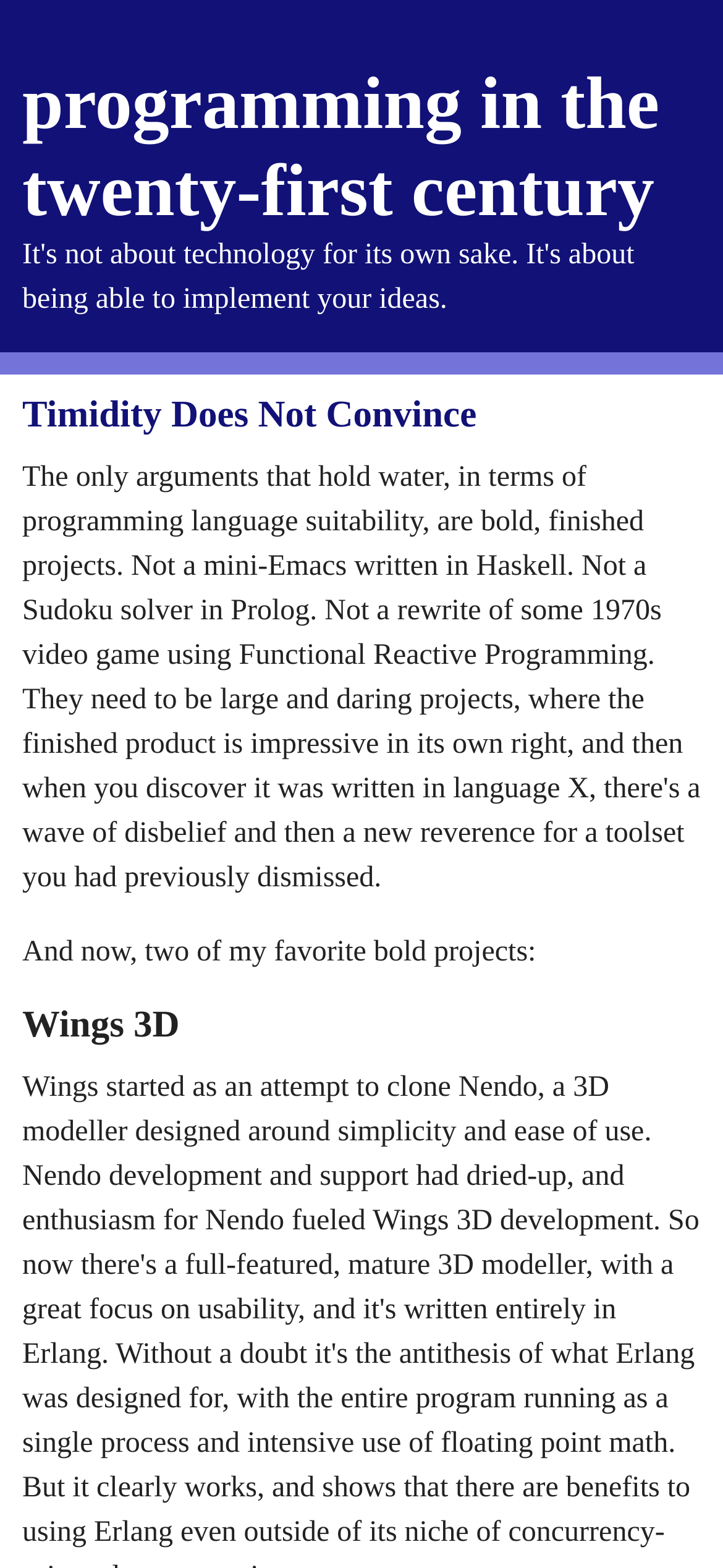Please extract the title of the webpage.

Timidity Does Not Convince